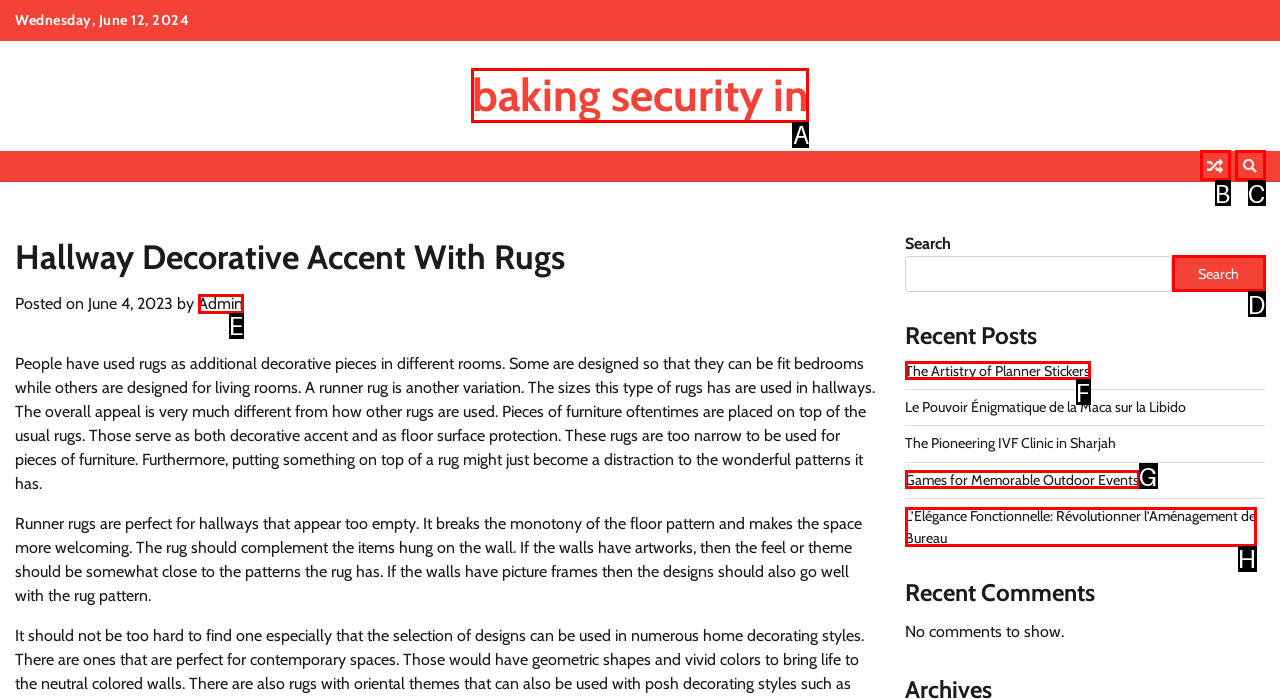Choose the letter that best represents the description: Admin. Provide the letter as your response.

E